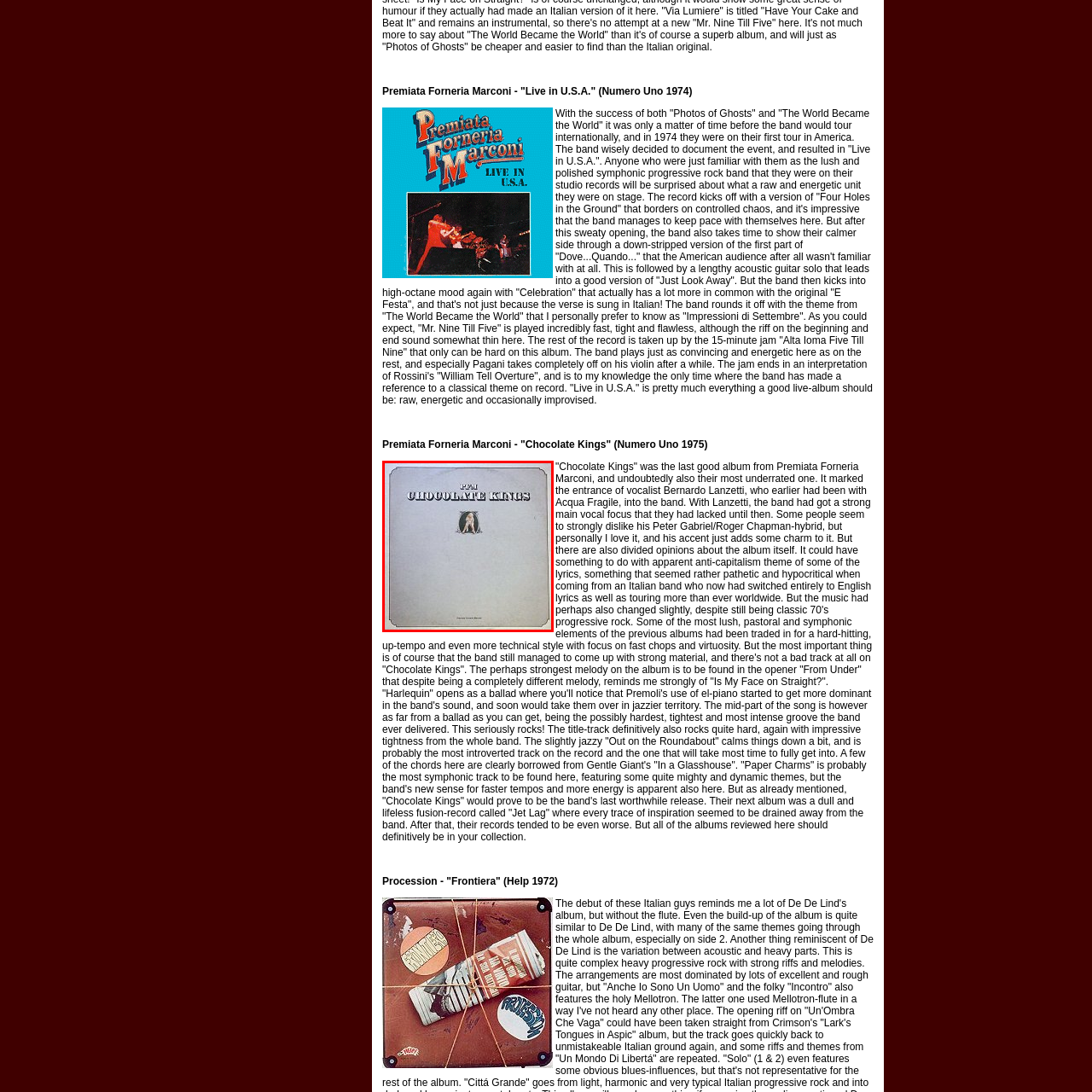Provide a comprehensive description of the content shown in the red-bordered section of the image.

The image features the album cover of *Chocolate Kings* by the Italian progressive rock band Premiata Forneria Marconi (PFM). Released in 1975, this album marked a significant change for the band with the introduction of vocalist Bernardo Lanzetti. The cover showcases a minimalist design, prominently displaying the title "PFM CHOCOLATE KINGS" in bold lettering at the top, accompanied by an elegant central illustration. 

This album is noted for its complex musicality and marked a transition in the band's style towards a more hard-hitting, technical sound, while still retaining elements of 70s progressive rock. Despite mixed critical reception, it is often considered underrated, combining lush melodies with dynamic arrangements. The *Chocolate Kings* album reflects a period of musical exploration for PFM, moving away from their earlier style into more intricate and vigorous compositions.